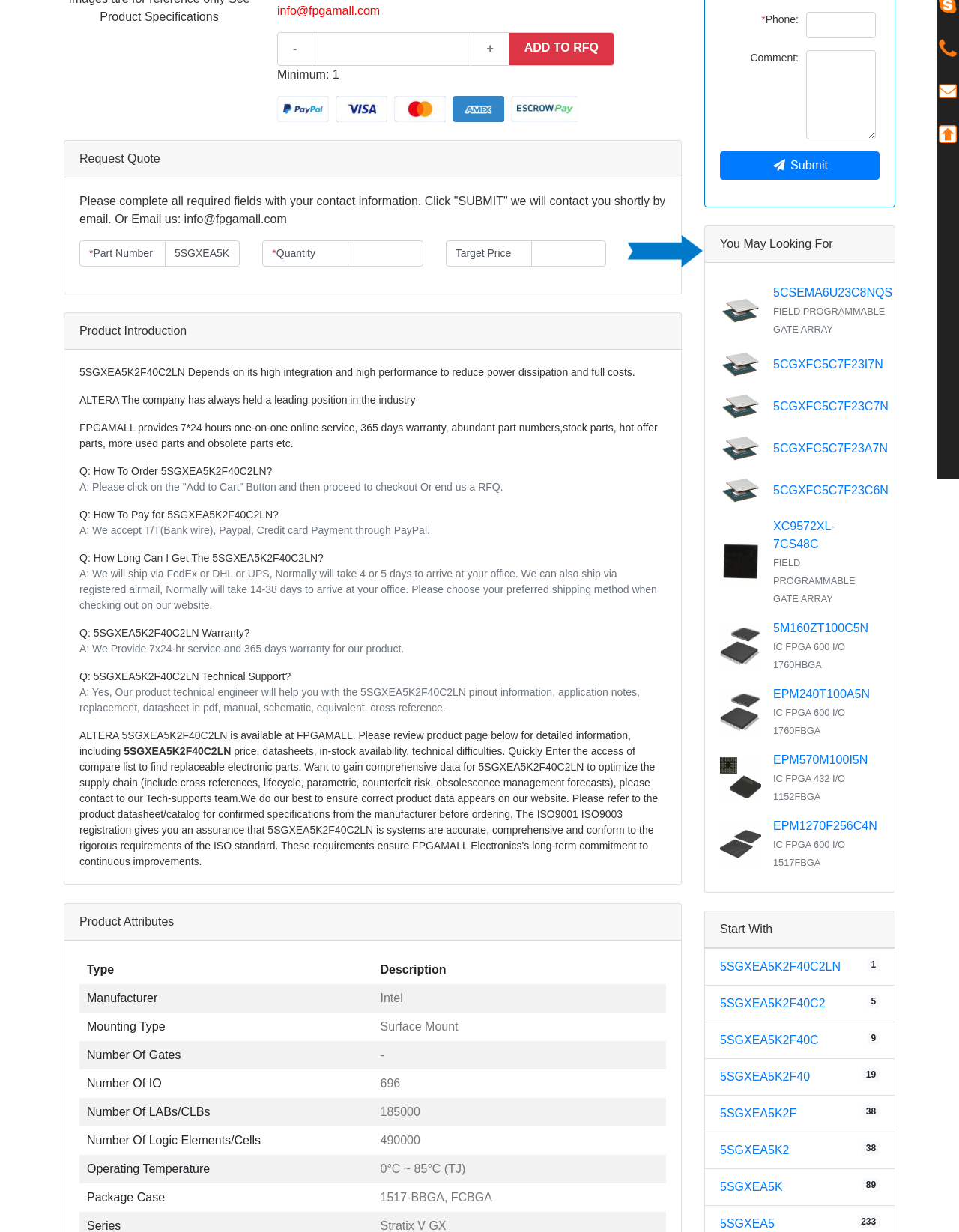Identify the bounding box coordinates for the UI element described as follows: "parent_node: Target Price name="targetPrice"". Ensure the coordinates are four float numbers between 0 and 1, formatted as [left, top, right, bottom].

[0.554, 0.195, 0.632, 0.216]